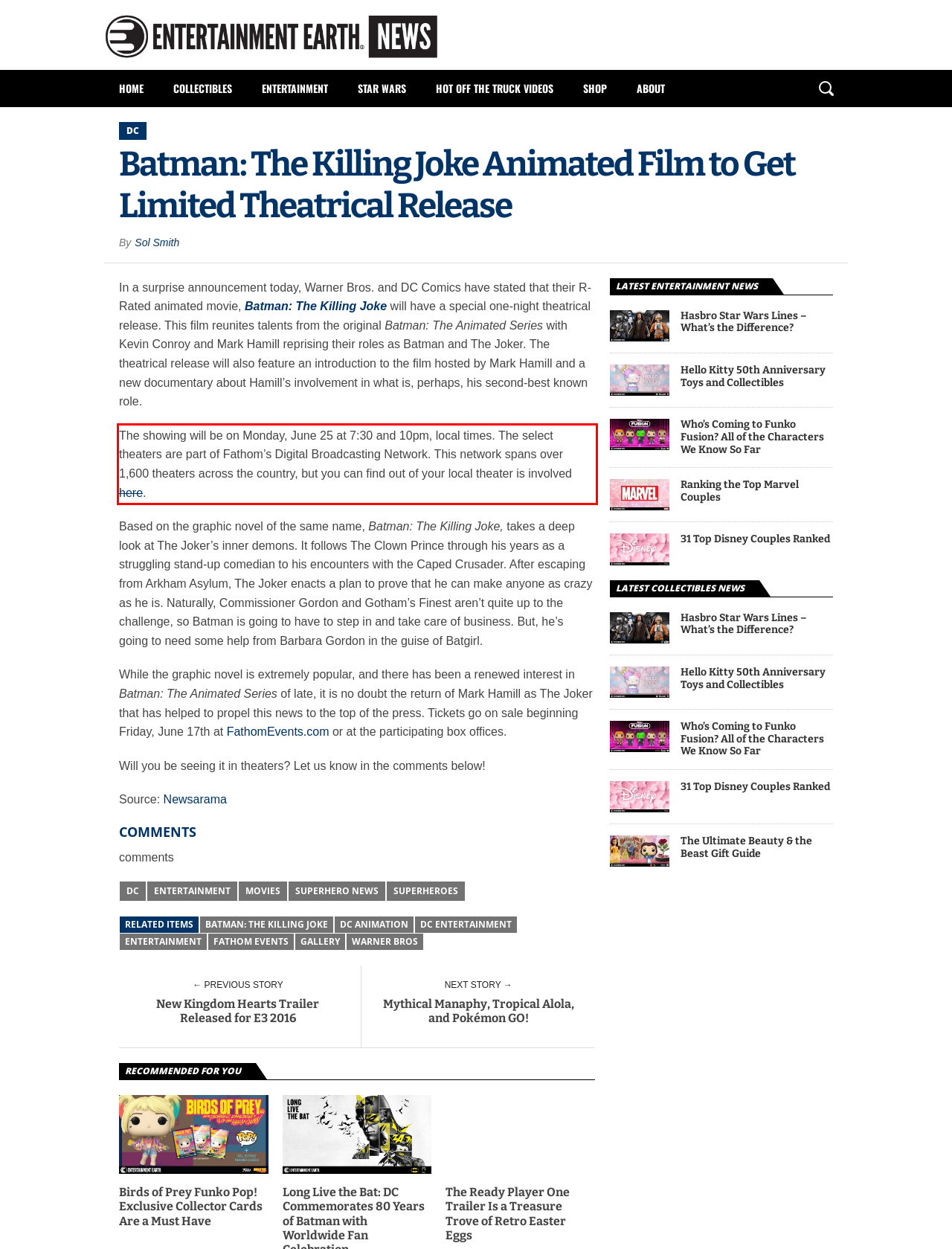From the screenshot of the webpage, locate the red bounding box and extract the text contained within that area.

The showing will be on Monday, June 25 at 7:30 and 10pm, local times. The select theaters are part of Fathom’s Digital Broadcasting Network. This network spans over 1,600 theaters across the country, but you can find out of your local theater is involved here.